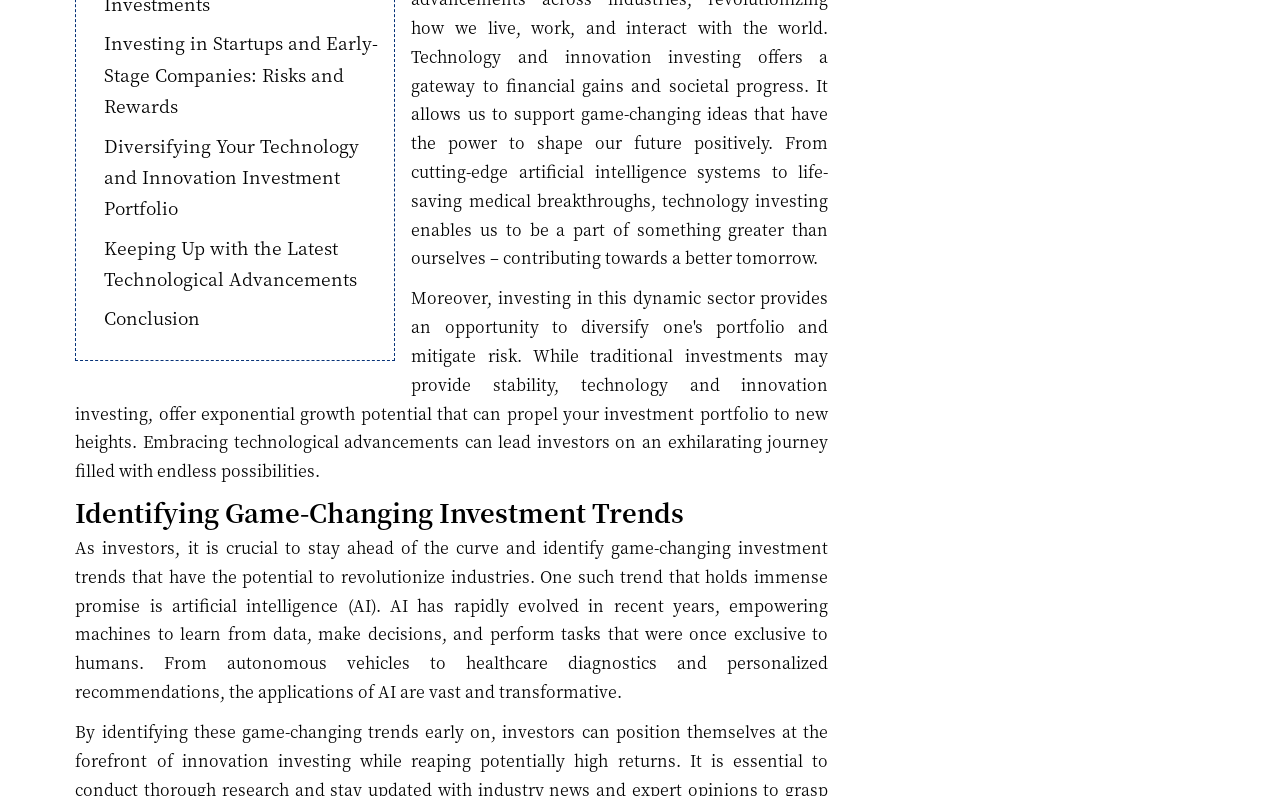Using the description: "October 12, 2021", determine the UI element's bounding box coordinates. Ensure the coordinates are in the format of four float numbers between 0 and 1, i.e., [left, top, right, bottom].

None